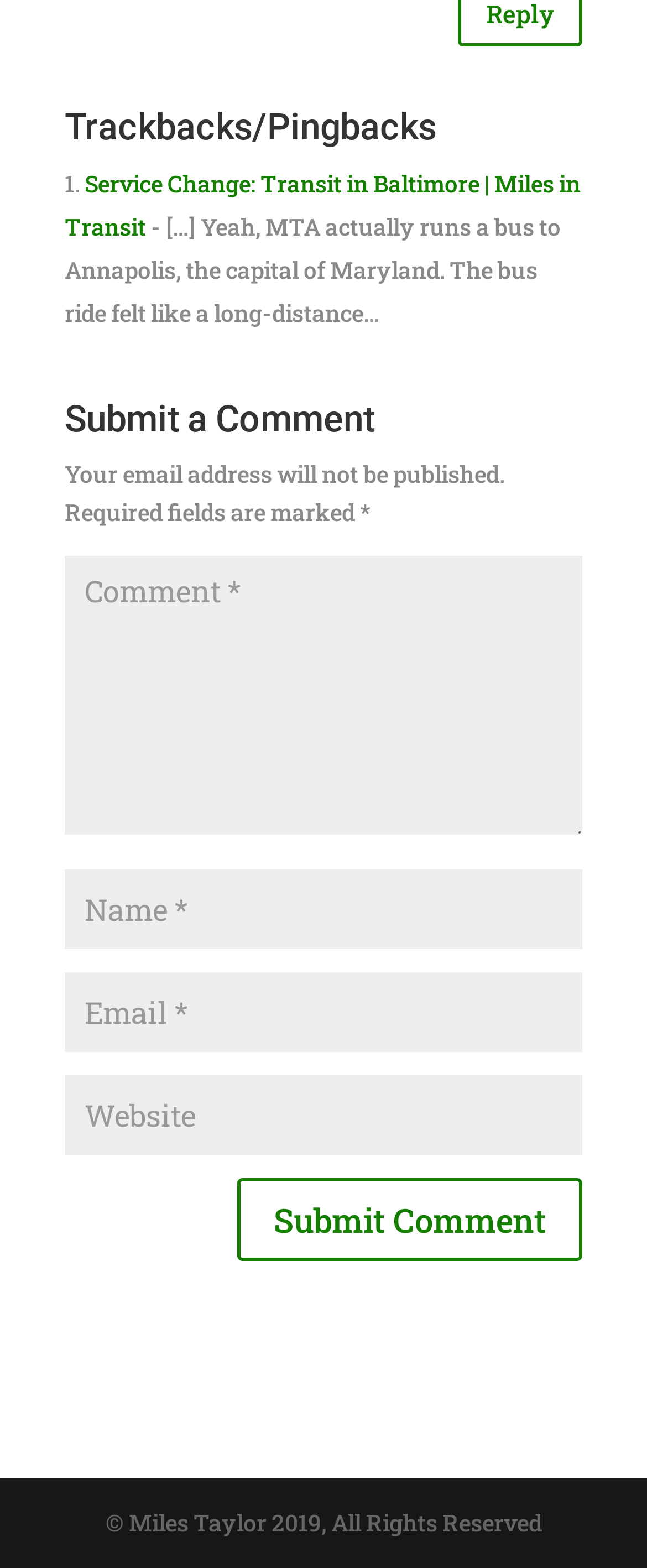What is required to submit a comment?
Based on the screenshot, give a detailed explanation to answer the question.

I found the required fields to submit a comment by looking at the textbox elements with the 'required' attribute set to True, which are accompanied by the StaticText elements with the text 'Name *', 'Email *', and 'Comment *'.